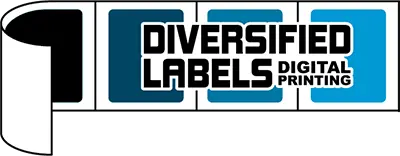Please answer the following question using a single word or phrase: 
What is the font style of 'LABELS' and 'DIGITAL PRINTING'?

Striking black